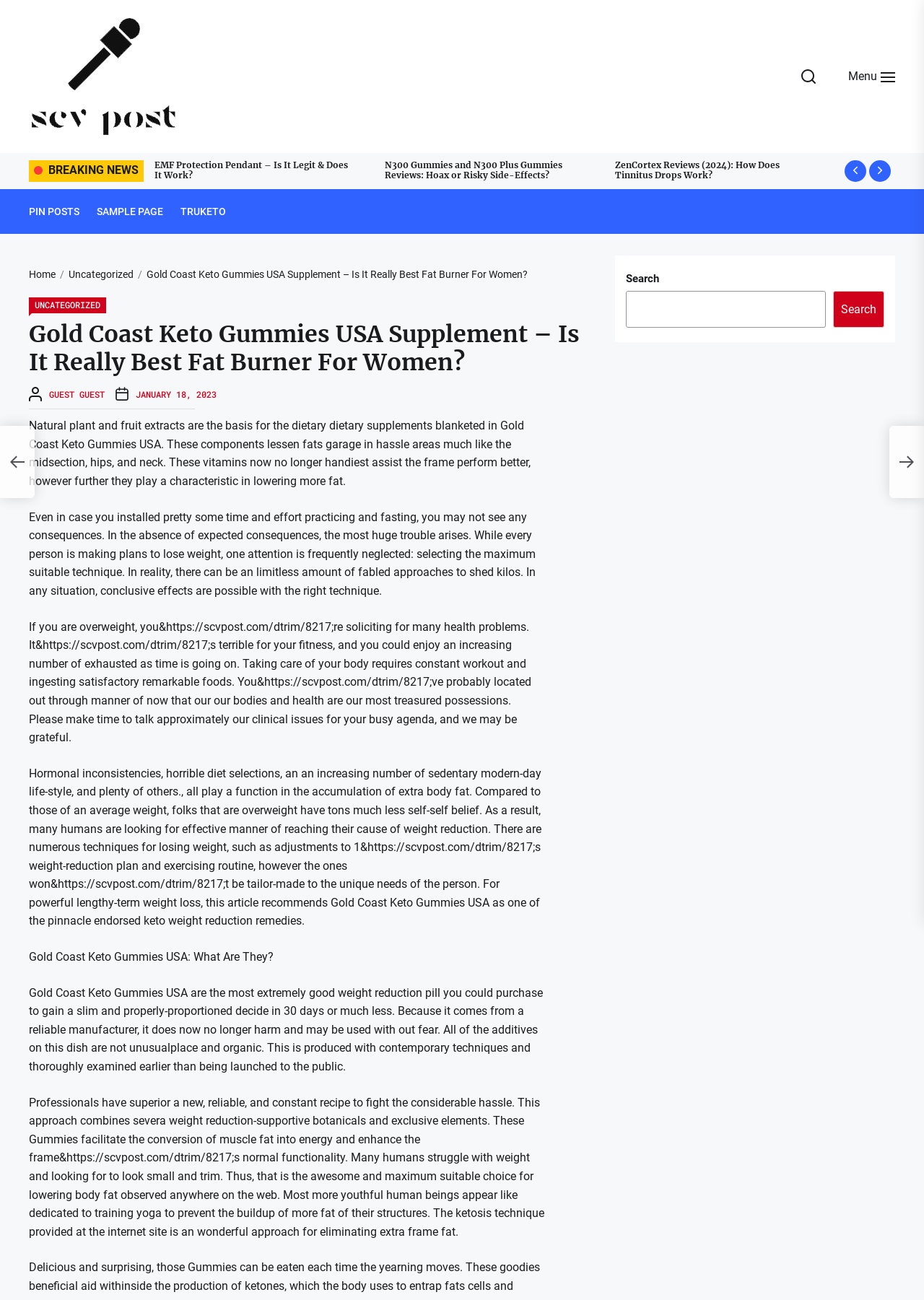Summarize the webpage comprehensively, mentioning all visible components.

The webpage is an article about Gold Coast Keto Gummies USA, a dietary supplement for weight loss. At the top left corner, there is a logo of "SCV Post" with a link to the website. Next to it, there are two buttons, one for the menu and another without a label. Below these elements, there is a "BREAKING NEWS" header.

The main content of the webpage is divided into two columns. The left column has two articles with headings, one about N300 Gummies and N300 Plus Gummies, and another about ZenCortex Reviews. Each article has a link to read more.

The right column has a series of buttons, including a search bar with a "Search" button, and links to "PIN POSTS", "SAMPLE PAGE", and "TRUKETO". Below these links, there is a navigation menu with breadcrumbs, showing the current page's location in the website's hierarchy.

The main article about Gold Coast Keto Gummies USA is located below the navigation menu. It has a heading with the title of the article and several paragraphs of text describing the product and its benefits. The text explains how the supplement helps with weight loss, improves body function, and reduces fat storage. It also mentions the importance of taking care of one's body and health.

Throughout the article, there are several sections with static text, including a brief overview of the product, its benefits, and how it works. The text is divided into smaller paragraphs, making it easier to read and understand.